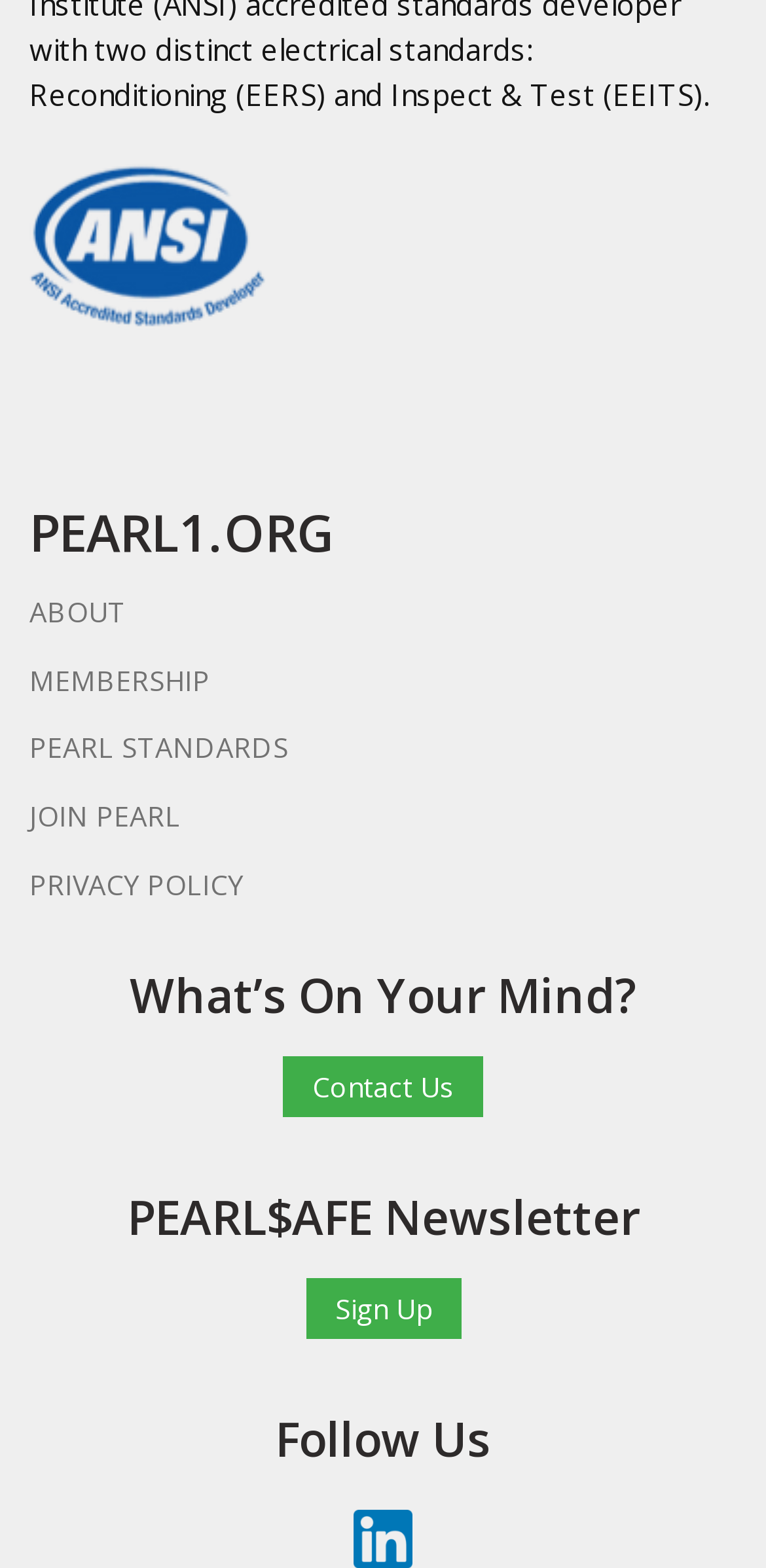Predict the bounding box coordinates for the UI element described as: "PRIVACY POLICY". The coordinates should be four float numbers between 0 and 1, presented as [left, top, right, bottom].

[0.038, 0.552, 0.323, 0.576]